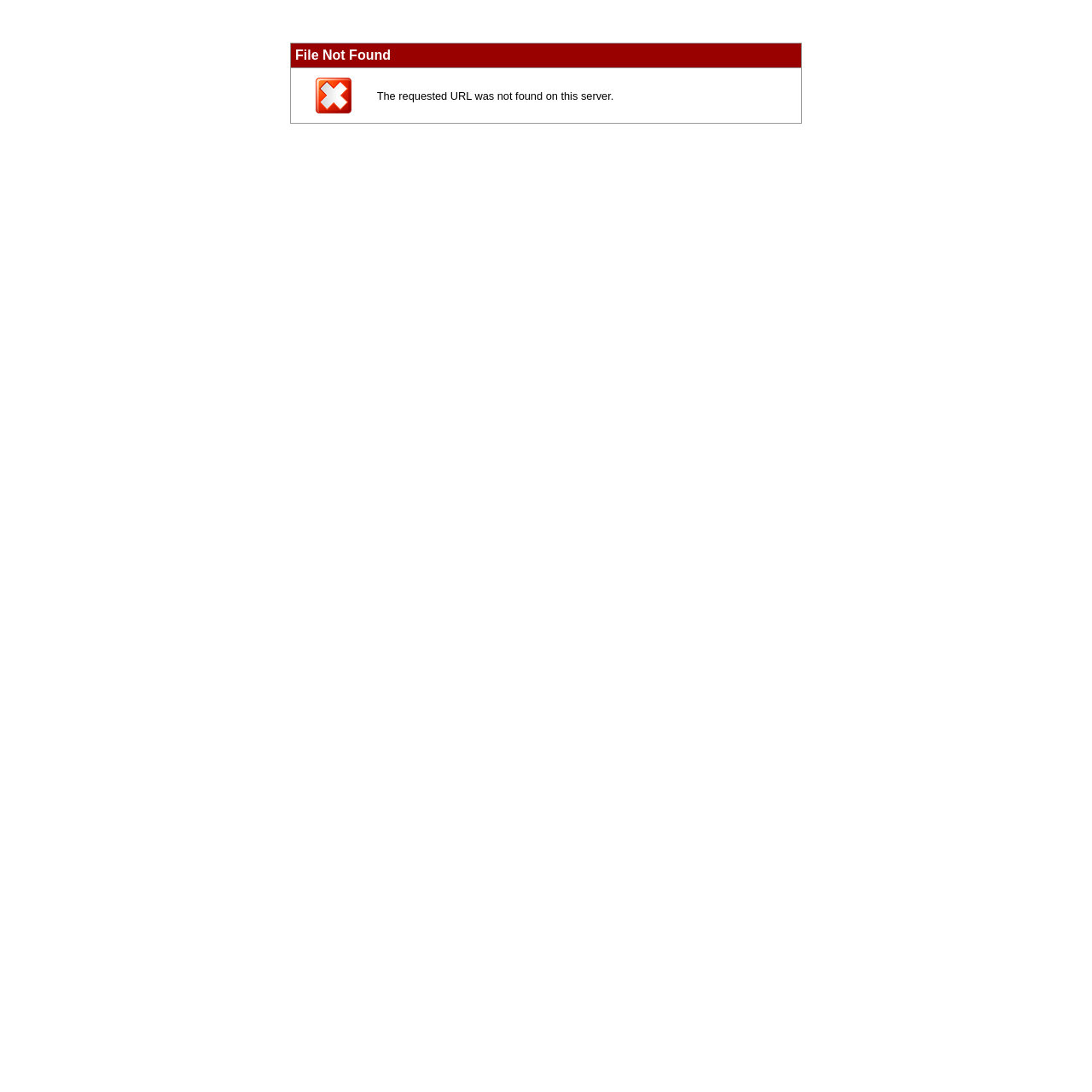What is the error message displayed on the webpage?
Answer the question in a detailed and comprehensive manner.

The error message is displayed in a table cell with a bounding box coordinate of [0.266, 0.04, 0.734, 0.062], which is part of a table with a bounding box coordinate of [0.266, 0.039, 0.734, 0.113]. The error message is 'File Not Found'.